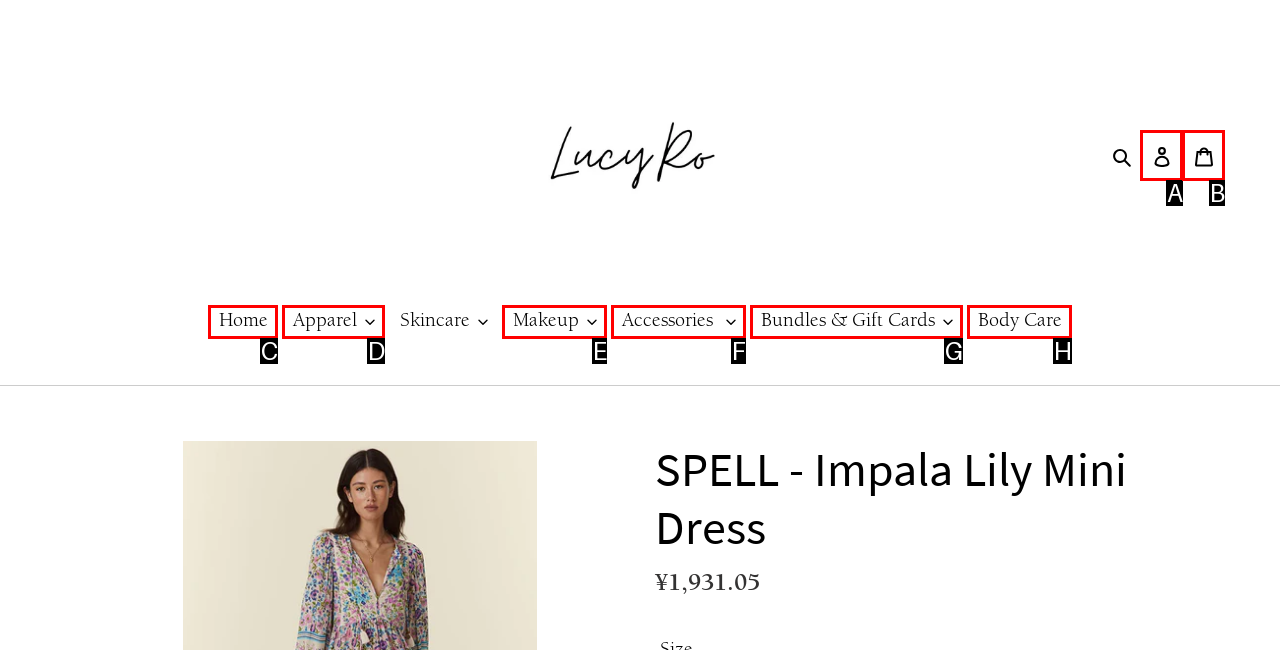For the instruction: log in to the account, determine the appropriate UI element to click from the given options. Respond with the letter corresponding to the correct choice.

A